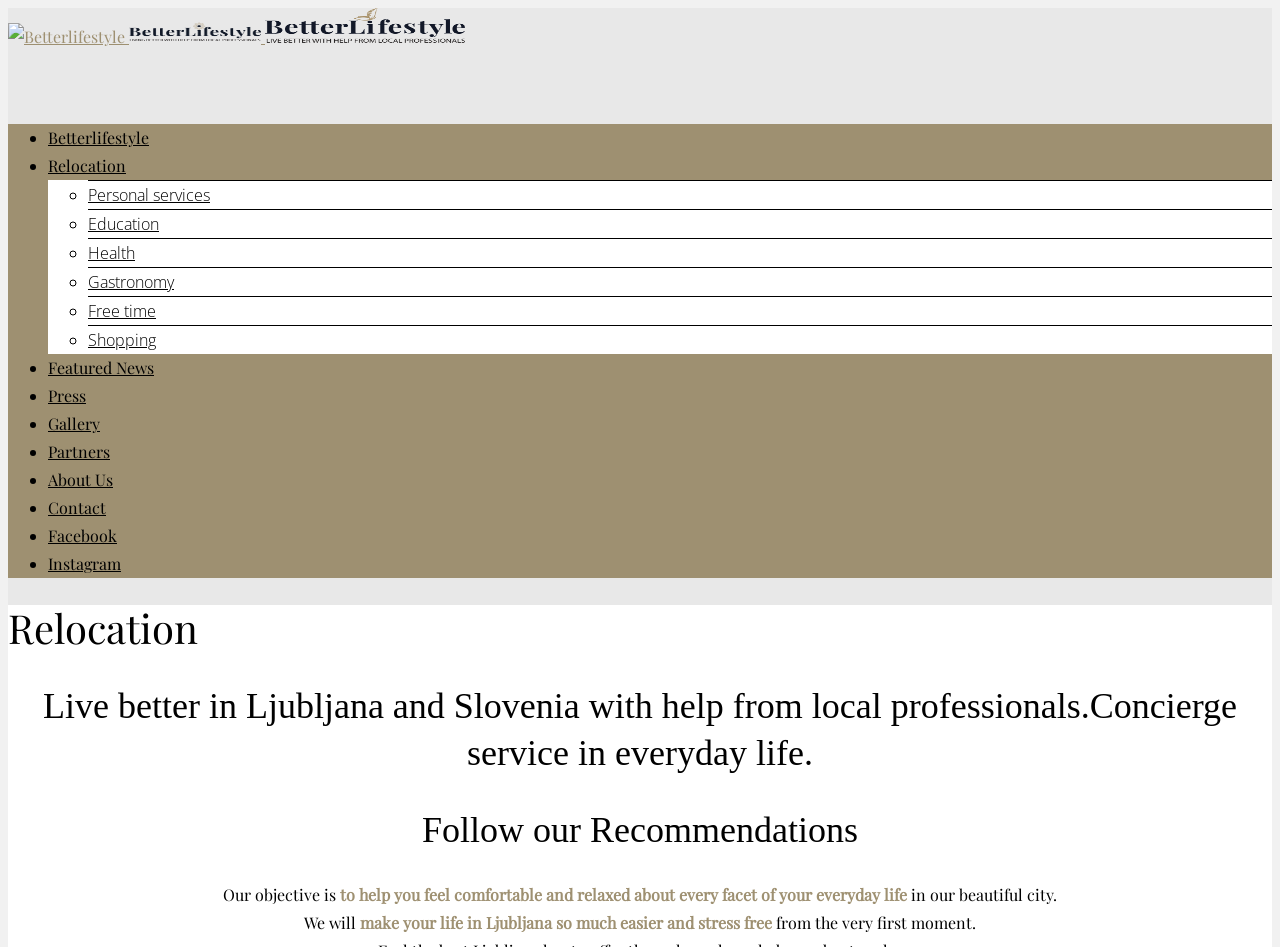Please specify the bounding box coordinates in the format (top-left x, top-left y, bottom-right x, bottom-right y), with values ranging from 0 to 1. Identify the bounding box for the UI component described as follows: Gallery

[0.038, 0.436, 0.078, 0.458]